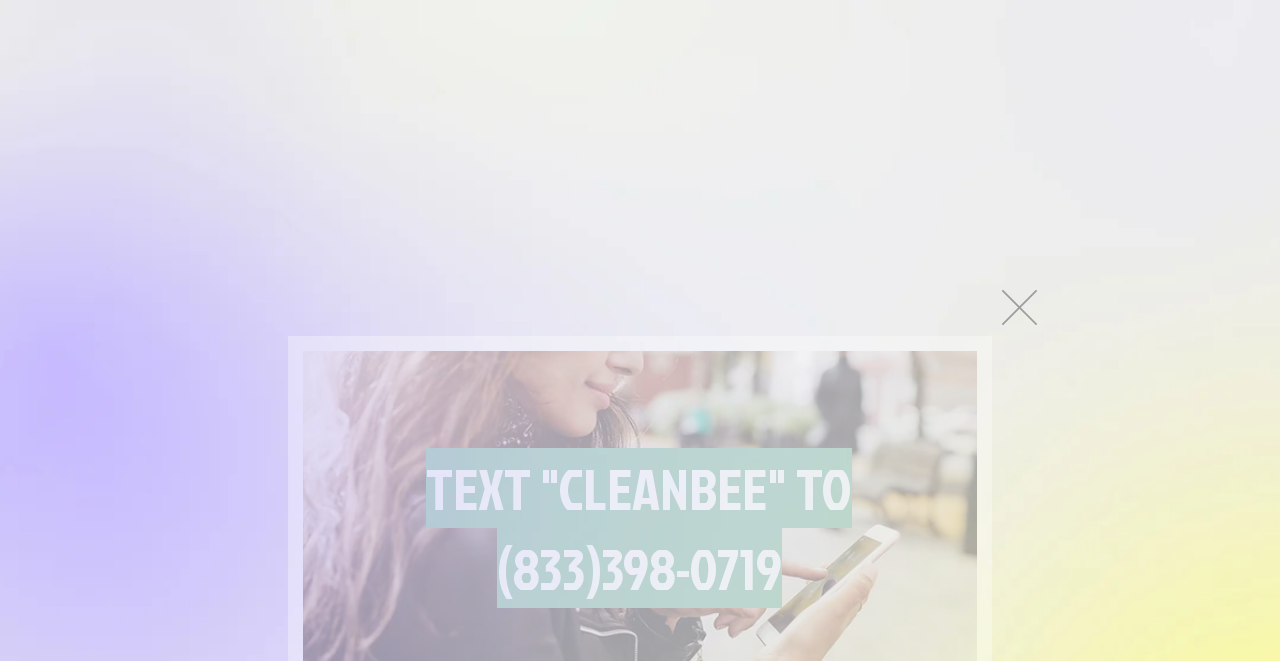Identify the bounding box of the UI component described as: "Request a Quote".

[0.309, 0.373, 0.405, 0.433]